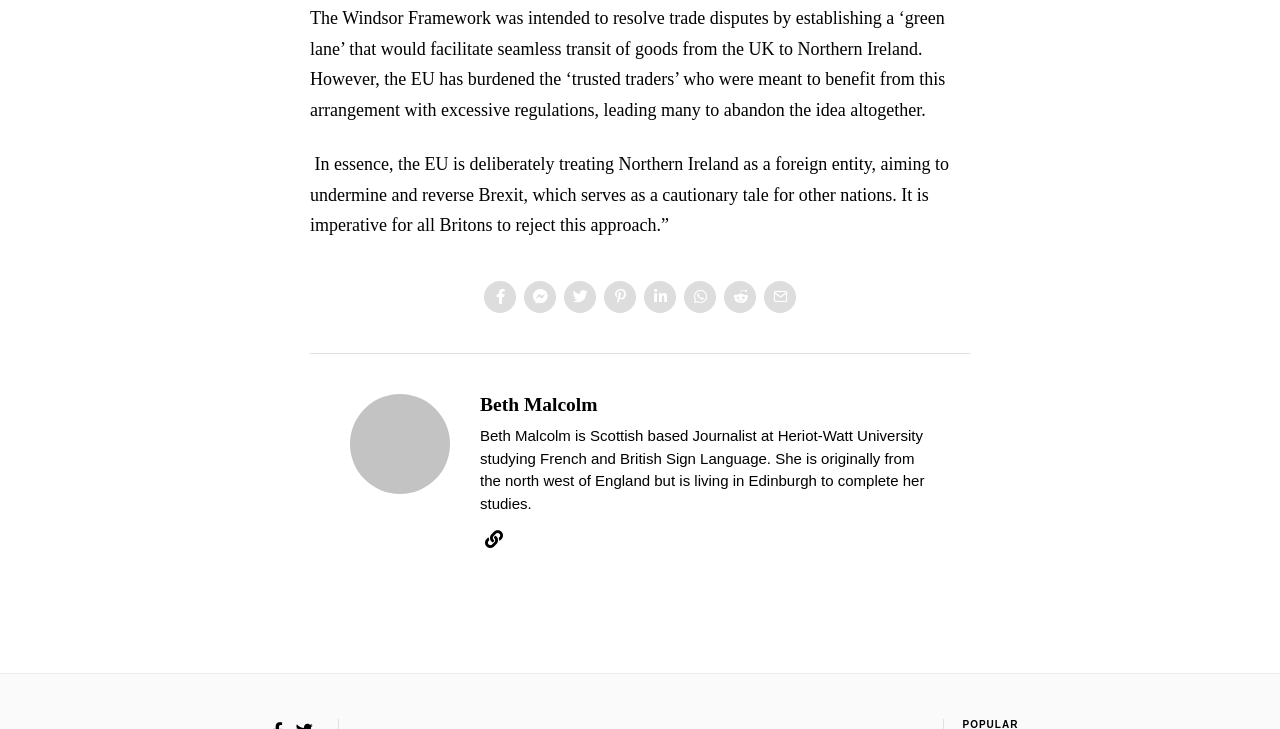Use a single word or phrase to answer the question: What is the author's name?

Beth Malcolm